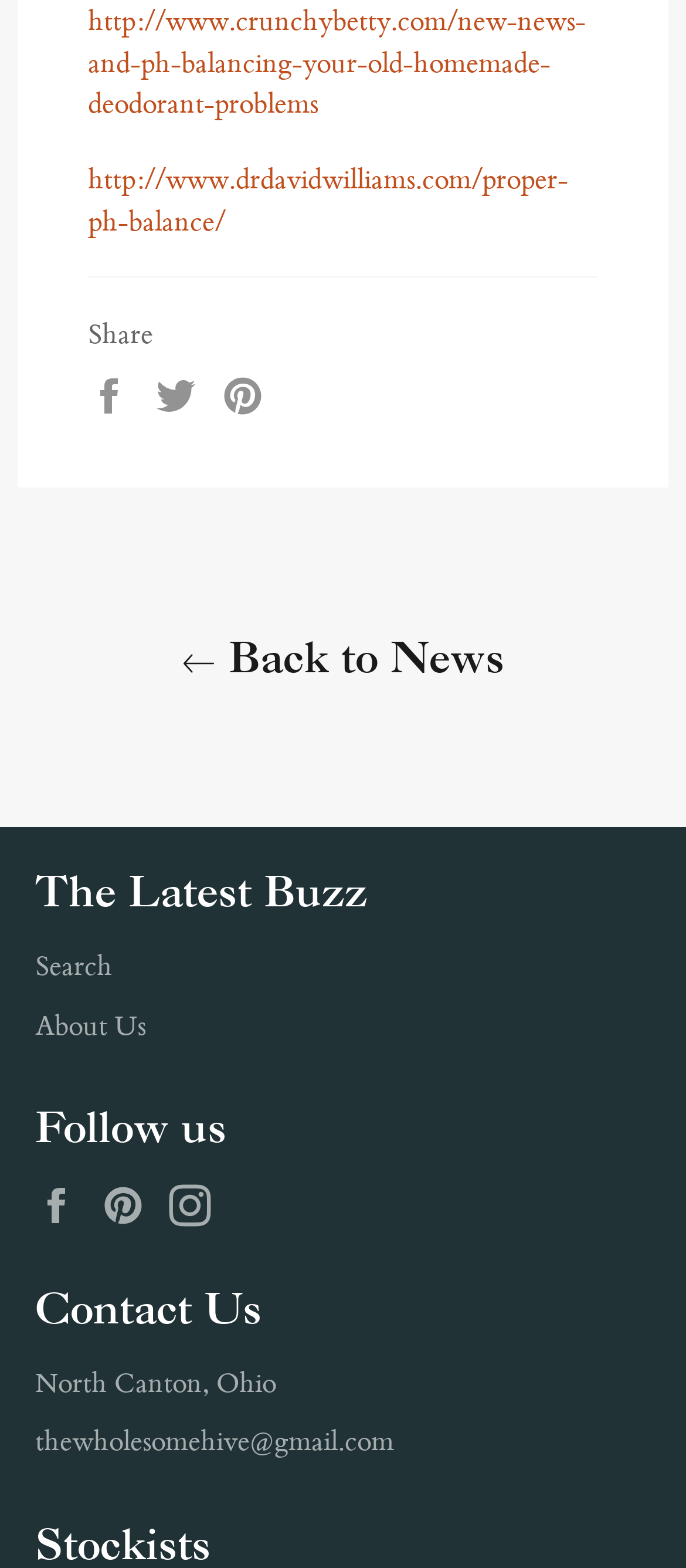Please reply with a single word or brief phrase to the question: 
What is the title of the section above the 'Share' button?

The Latest Buzz